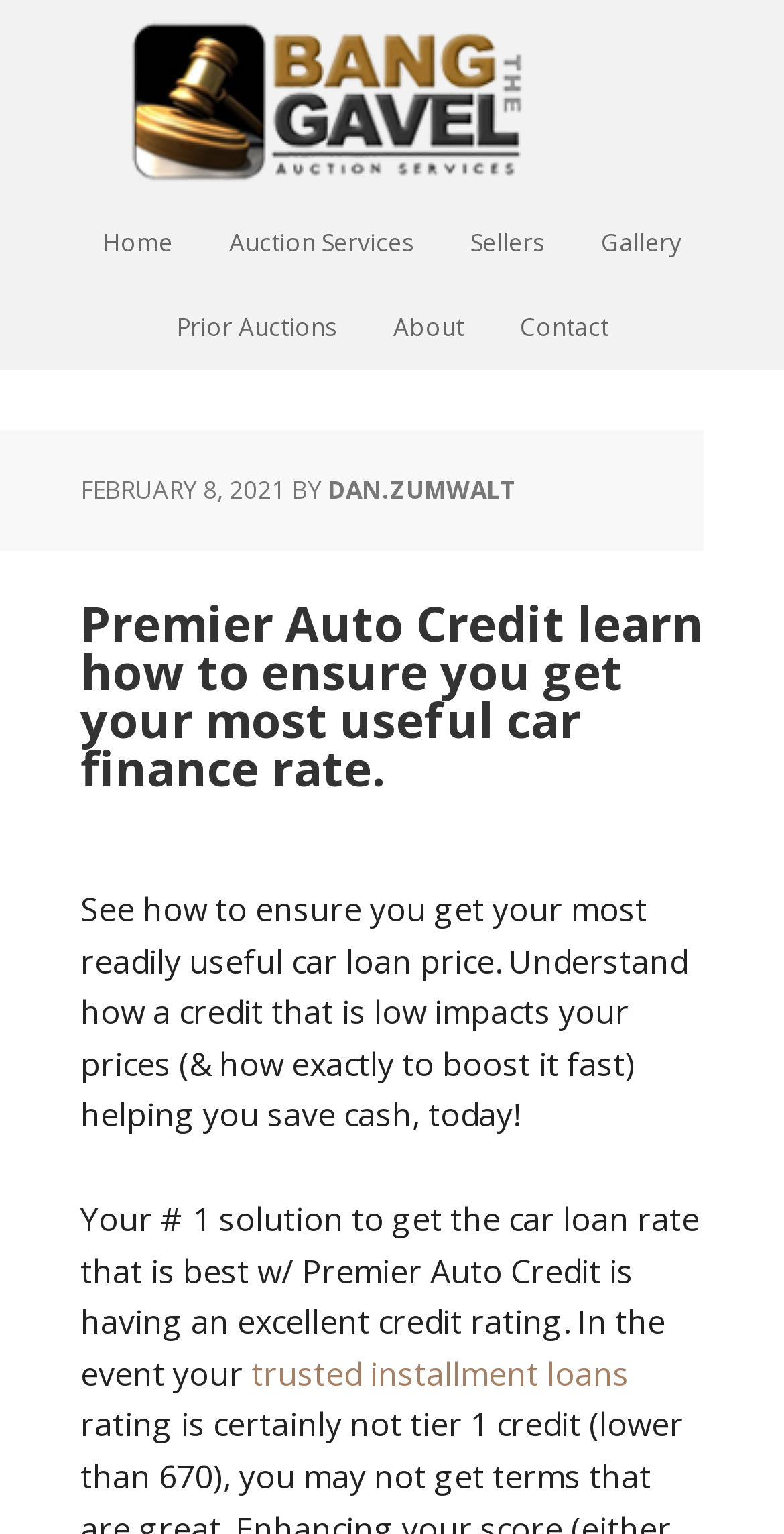Write an exhaustive caption that covers the webpage's main aspects.

The webpage is about Premier Auto Credit, focusing on how to ensure getting the most useful car finance rate. At the top, there is a navigation menu with seven links: "Bang The Gavel", "Home", "Auction Services", "Sellers", "Gallery", "Prior Auctions", and "About" and "Contact" on the right side. 

Below the navigation menu, there is a header section with a time stamp "FEBRUARY 8, 2021" on the left, followed by the text "BY" and a link "DAN.ZUMWALT" on the right. 

The main content of the webpage is divided into three sections. The first section has a heading that repeats the title of the webpage. The second section is a paragraph of text that explains how to ensure getting the most useful car loan price and how a low credit score impacts prices. The third section is another paragraph of text that continues to discuss the importance of having a good credit rating to get the best car loan rate, with a link to "trusted installment loans" in the middle of the text.